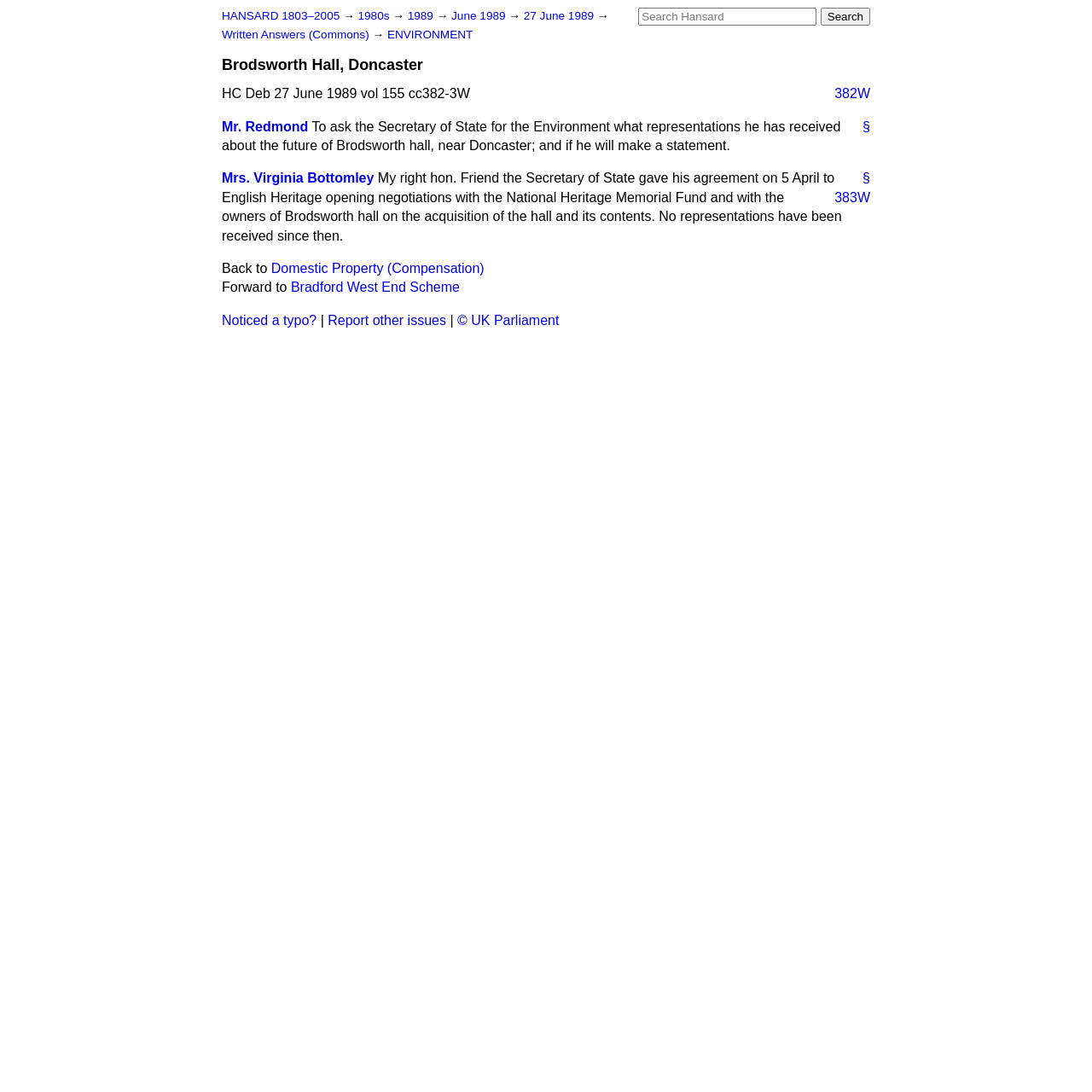Locate the bounding box coordinates of the element that should be clicked to fulfill the instruction: "Go to Hansard 1803-2005".

[0.203, 0.009, 0.311, 0.02]